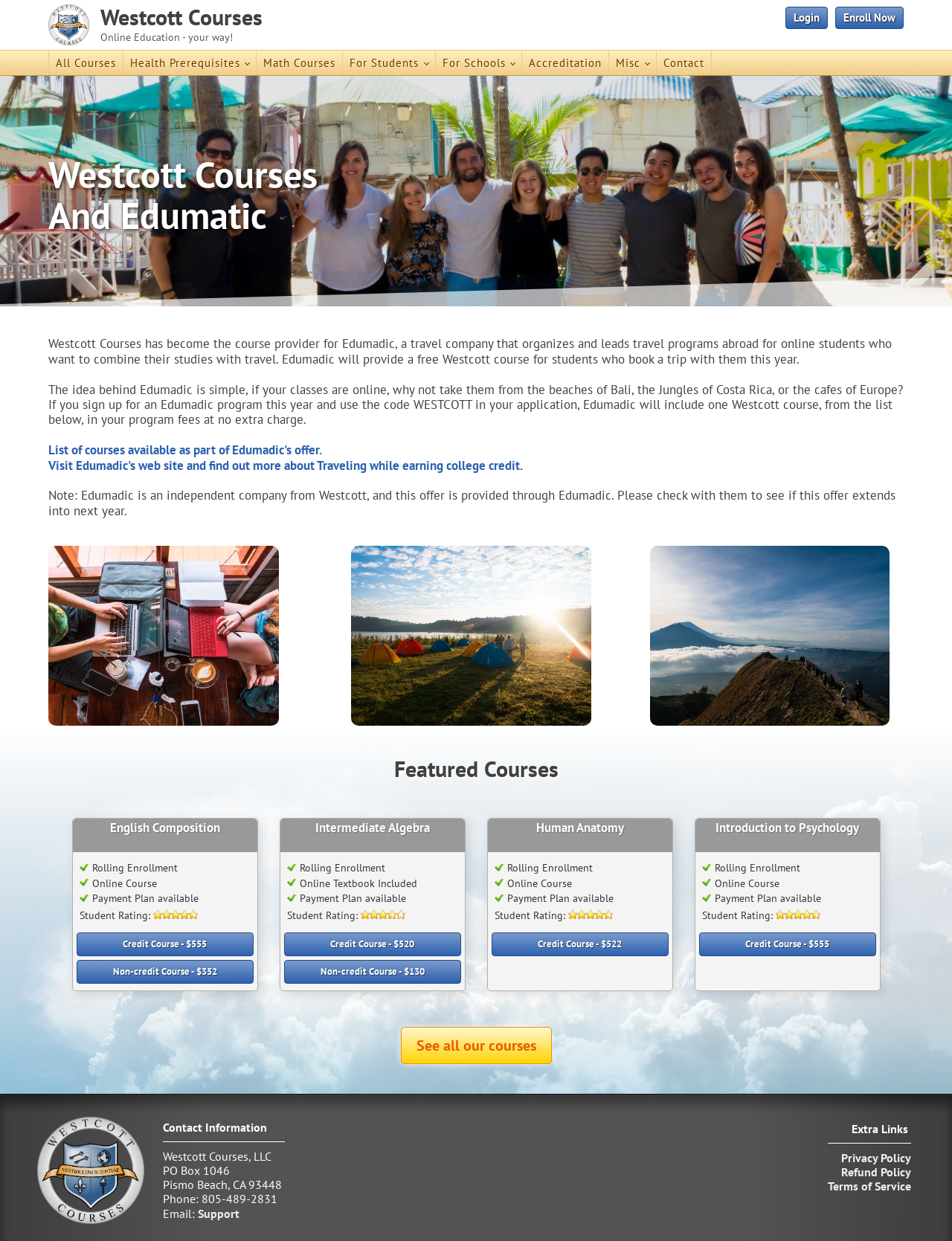What is the price of the Credit Course for Human Anatomy?
Using the details from the image, give an elaborate explanation to answer the question.

I found the answer by looking at the link element 'Credit Course - $522' which is associated with the Human Anatomy course, indicating that the price of the Credit Course for Human Anatomy is $522.